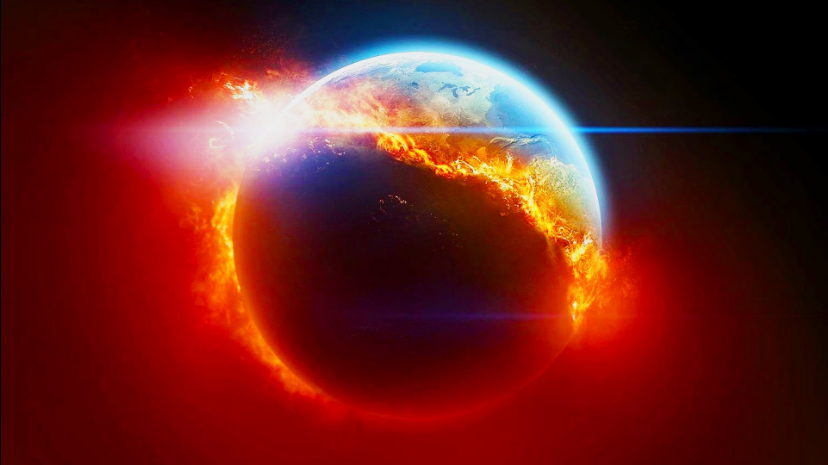What is the main theme of the image?
Look at the screenshot and respond with one word or a short phrase.

Climate change